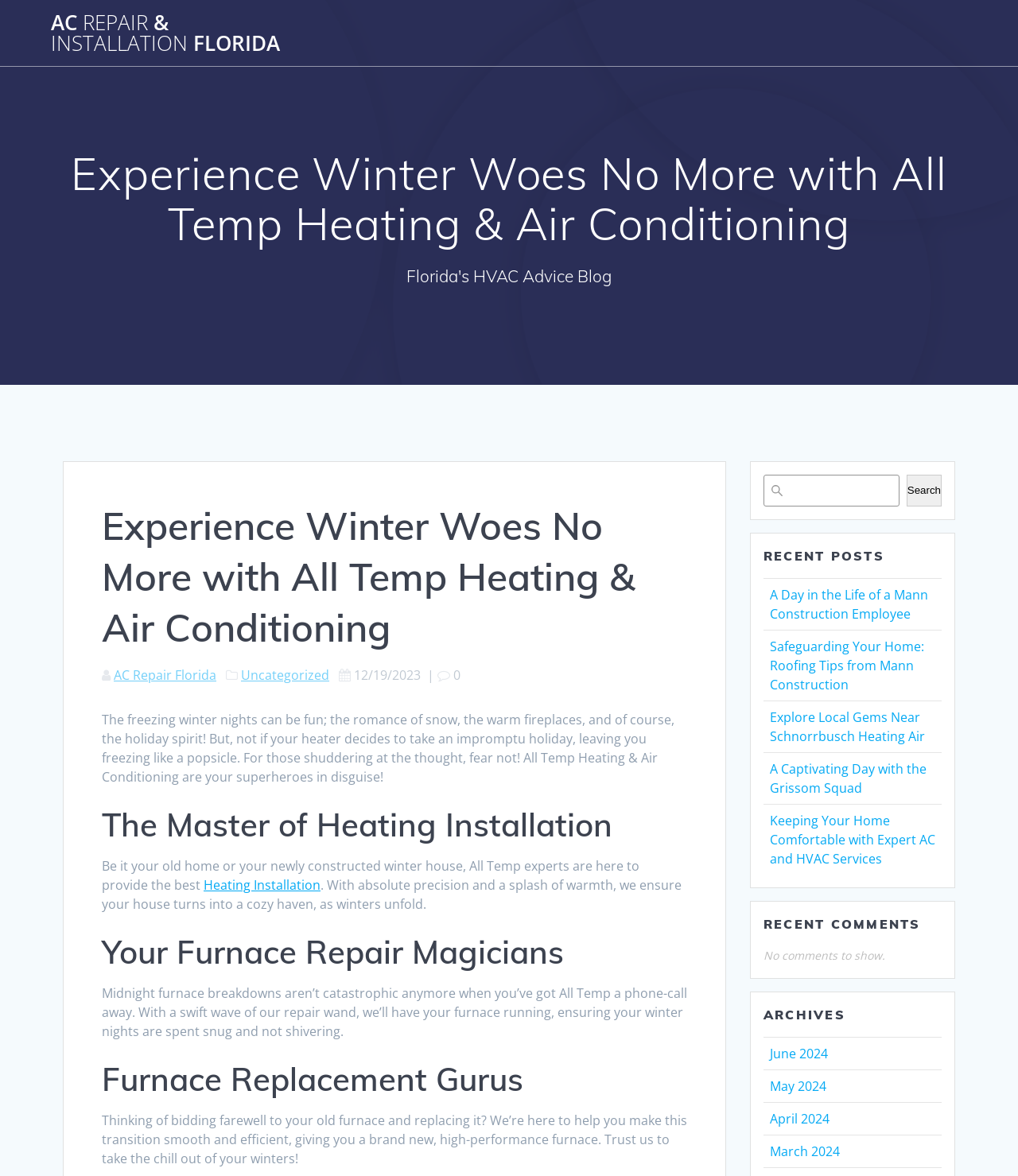Provide a brief response in the form of a single word or phrase:
What services does the company provide?

AC Repair & Installation